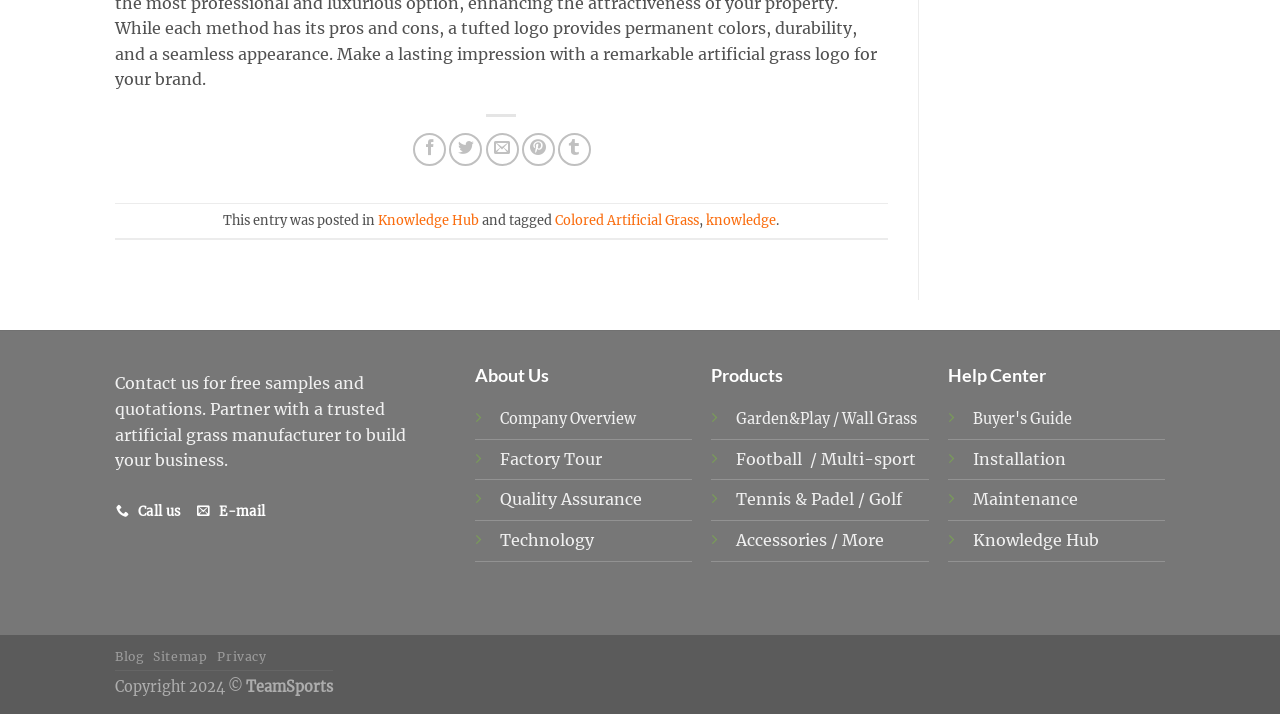What is the purpose of the 'Knowledge Hub' section?
Give a detailed and exhaustive answer to the question.

The 'Knowledge Hub' section is a part of the webpage that provides knowledge and information related to artificial grass. It can be found in the footer section of the webpage, and it contains links to various articles and resources.